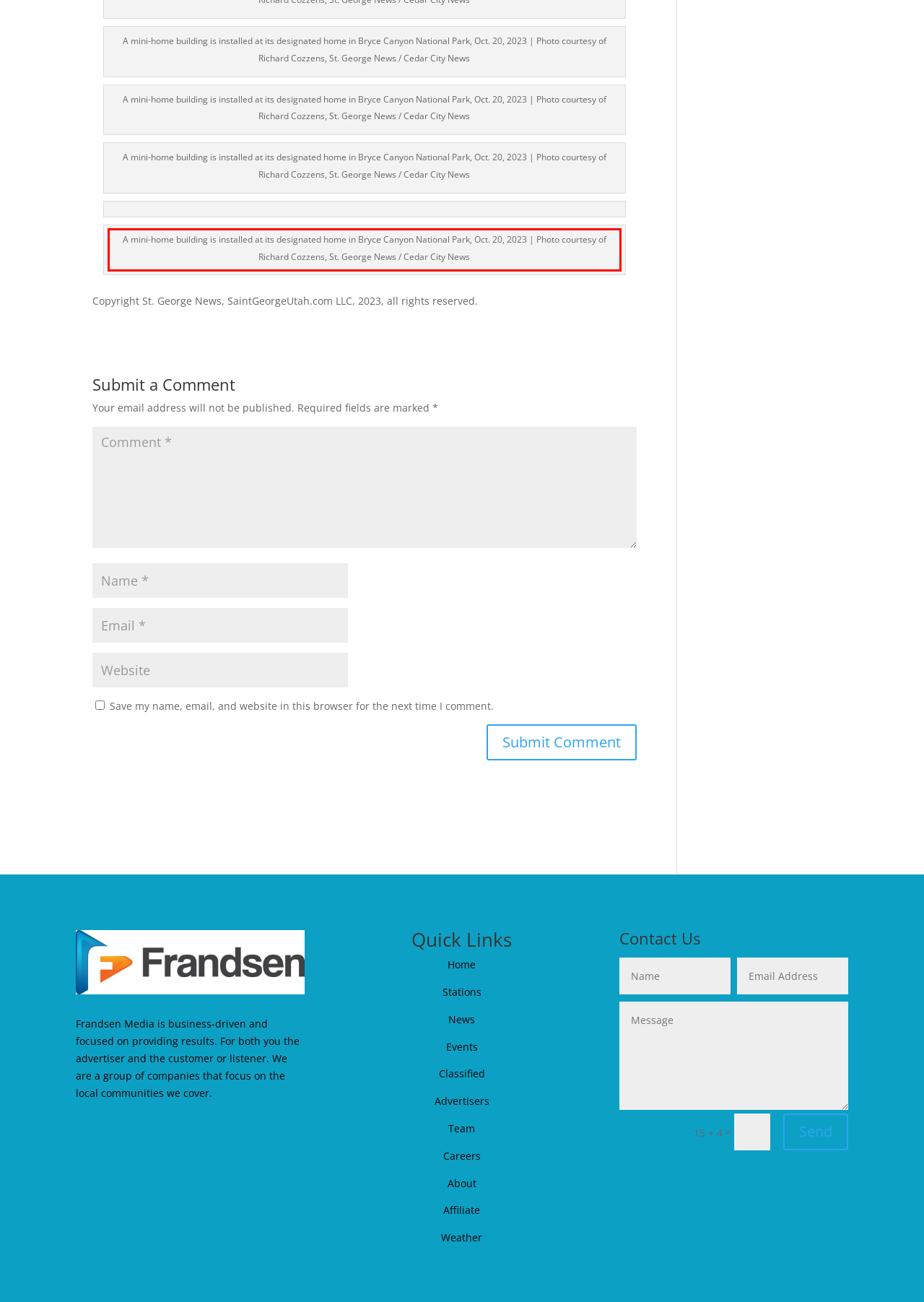You are given a webpage screenshot with a red bounding box around a UI element. Extract and generate the text inside this red bounding box.

A mini-home building is installed at its designated home in Bryce Canyon National Park, Oct. 20, 2023 | Photo courtesy of Richard Cozzens, St. George News / Cedar City News